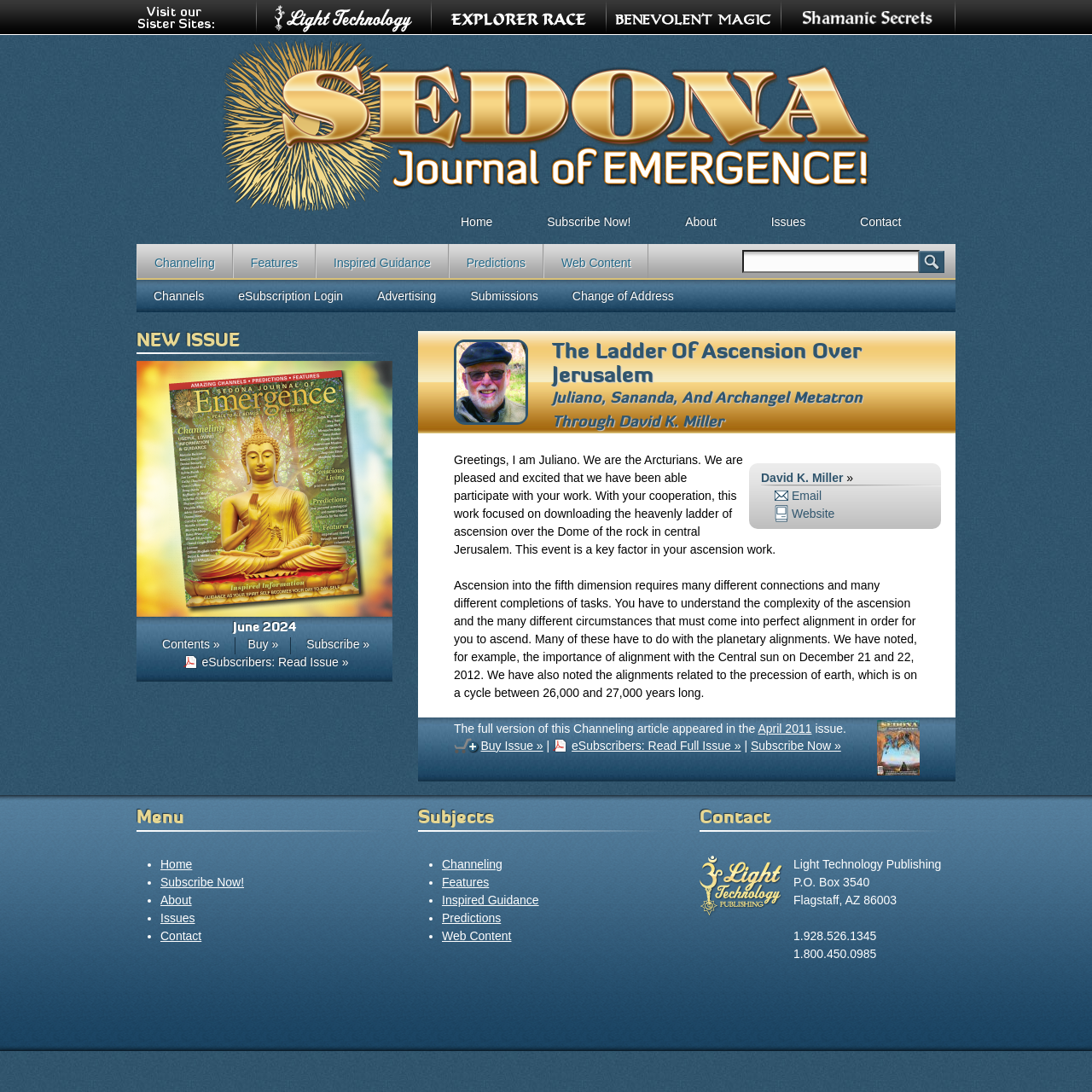Determine the bounding box coordinates of the clickable region to execute the instruction: "Read the full issue of April 2011". The coordinates should be four float numbers between 0 and 1, denoted as [left, top, right, bottom].

[0.694, 0.661, 0.743, 0.673]